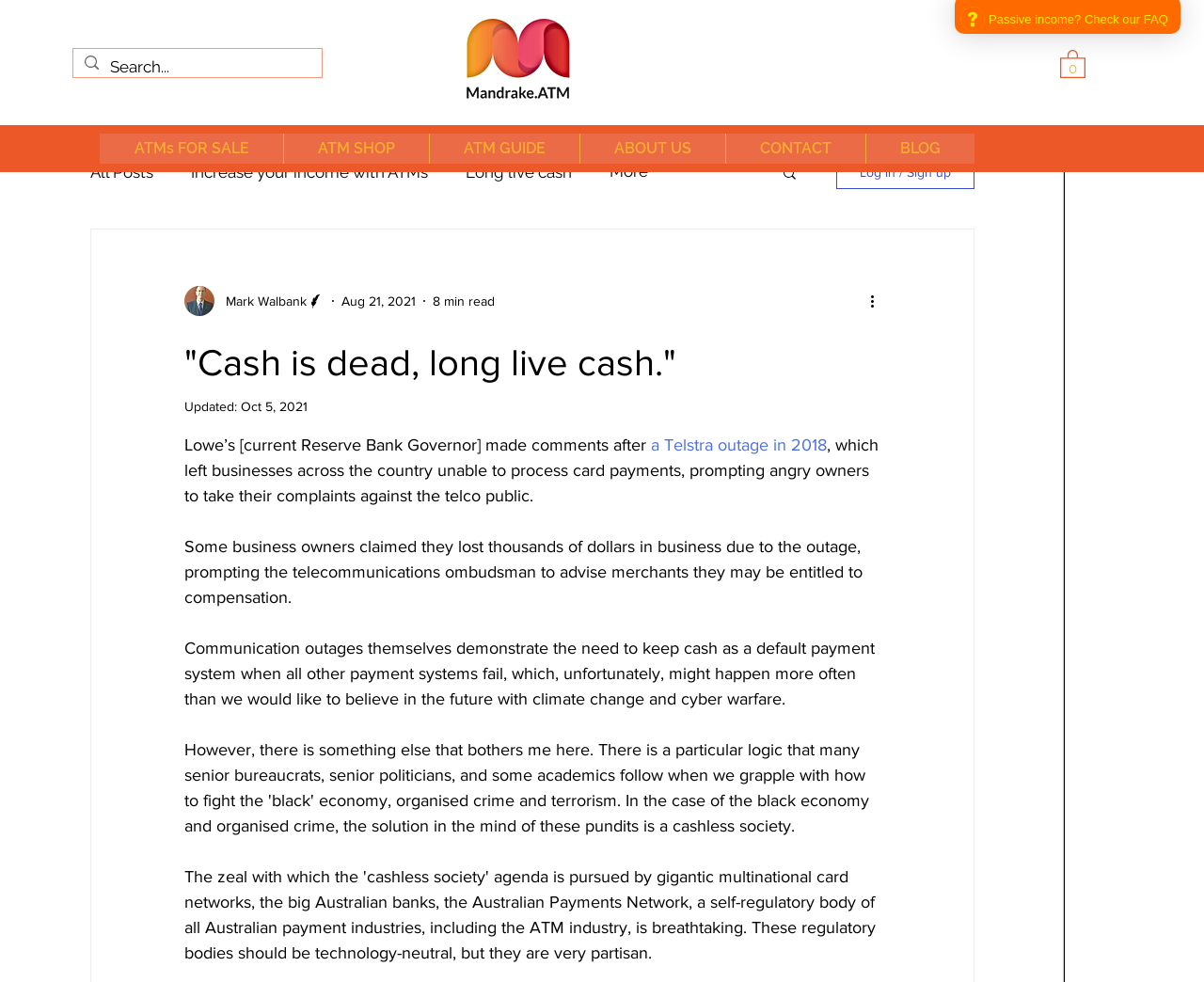Deliver a detailed narrative of the webpage's visual and textual elements.

This webpage appears to be a blog post or article discussing the importance of cash as a payment system. At the top of the page, there is a heading that reads "Cash is dead, long live cash." Below this heading, there is a search bar with a magnifying glass icon, accompanied by a "Cart with 0 items" button and a "Site" navigation menu that includes links to "ATMs FOR SALE", "ATM SHOP", "ATM GUIDE", "ABOUT US", "CONTACT", and "BLOG".

To the right of the navigation menu, there is a logo for Mandrake.ATM. Below the navigation menu, there is a section dedicated to the blog post, which includes a title, "Long live cash", and a brief summary or introduction. The article itself is divided into paragraphs, with the first paragraph discussing a Telstra outage in 2018 that affected businesses and prompted angry owners to take their complaints public.

The article continues below, with subsequent paragraphs discussing the impact of the outage on businesses and the importance of keeping cash as a default payment system in case of communication outages. There are also links to related articles, such as "Increase your income with ATMs" and "All Posts". At the bottom of the page, there is a section with the author's information, including a photo, name, and title, as well as the date and time of the post.